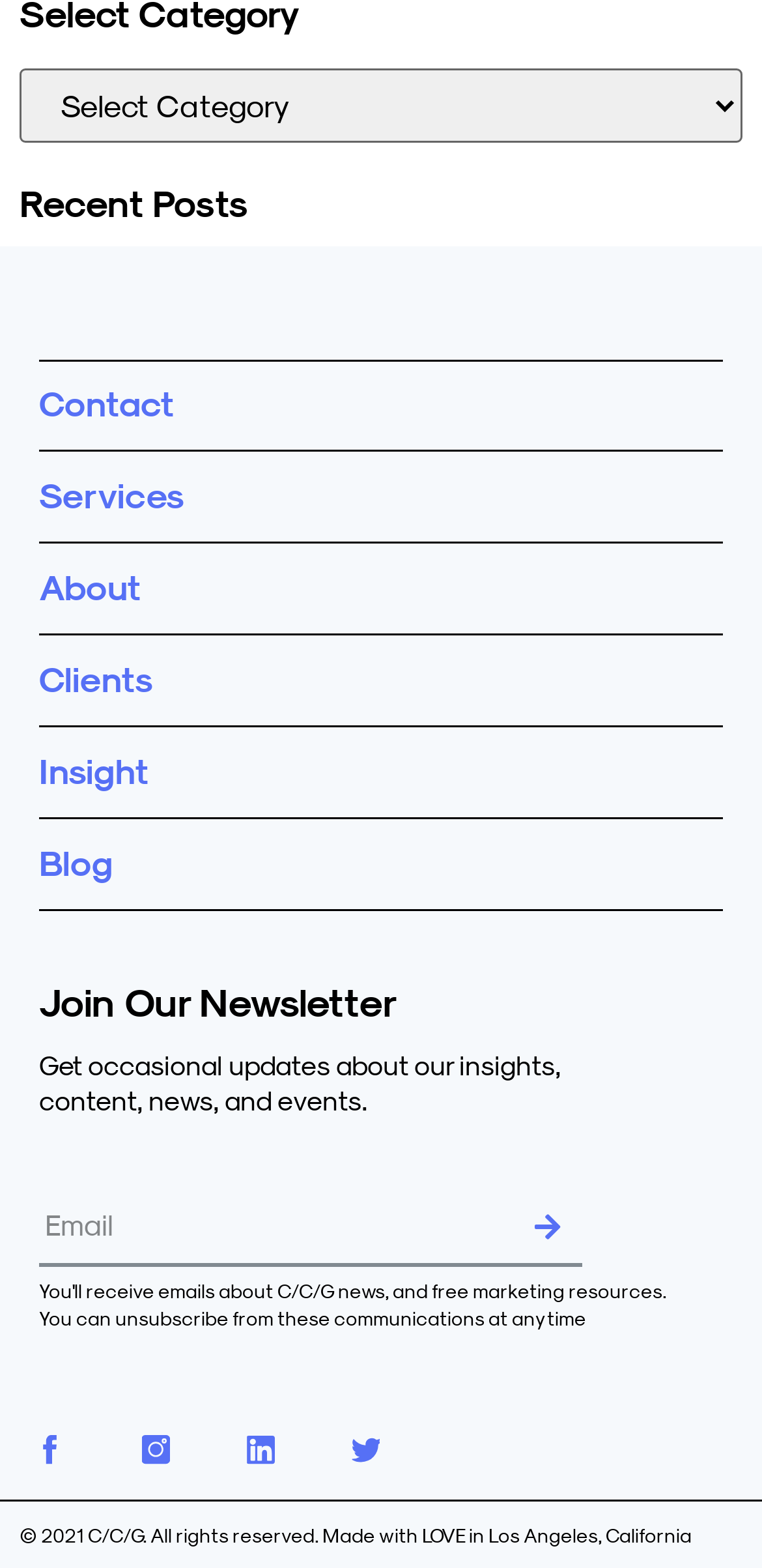Locate the bounding box coordinates of the item that should be clicked to fulfill the instruction: "Read recent posts".

[0.026, 0.116, 0.974, 0.145]